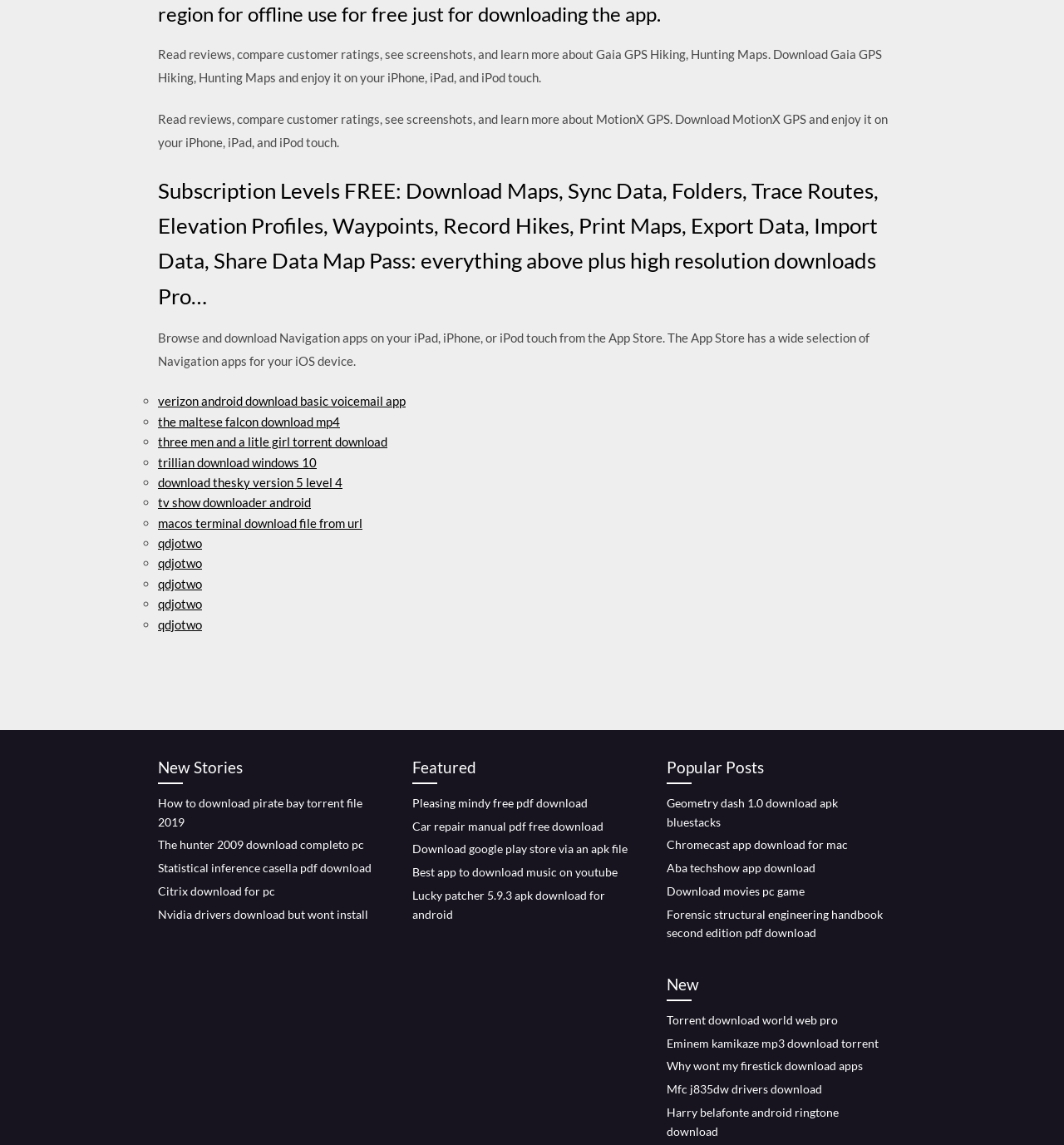Provide a brief response to the question below using one word or phrase:
What type of content is available for download on this webpage?

Various files and apps